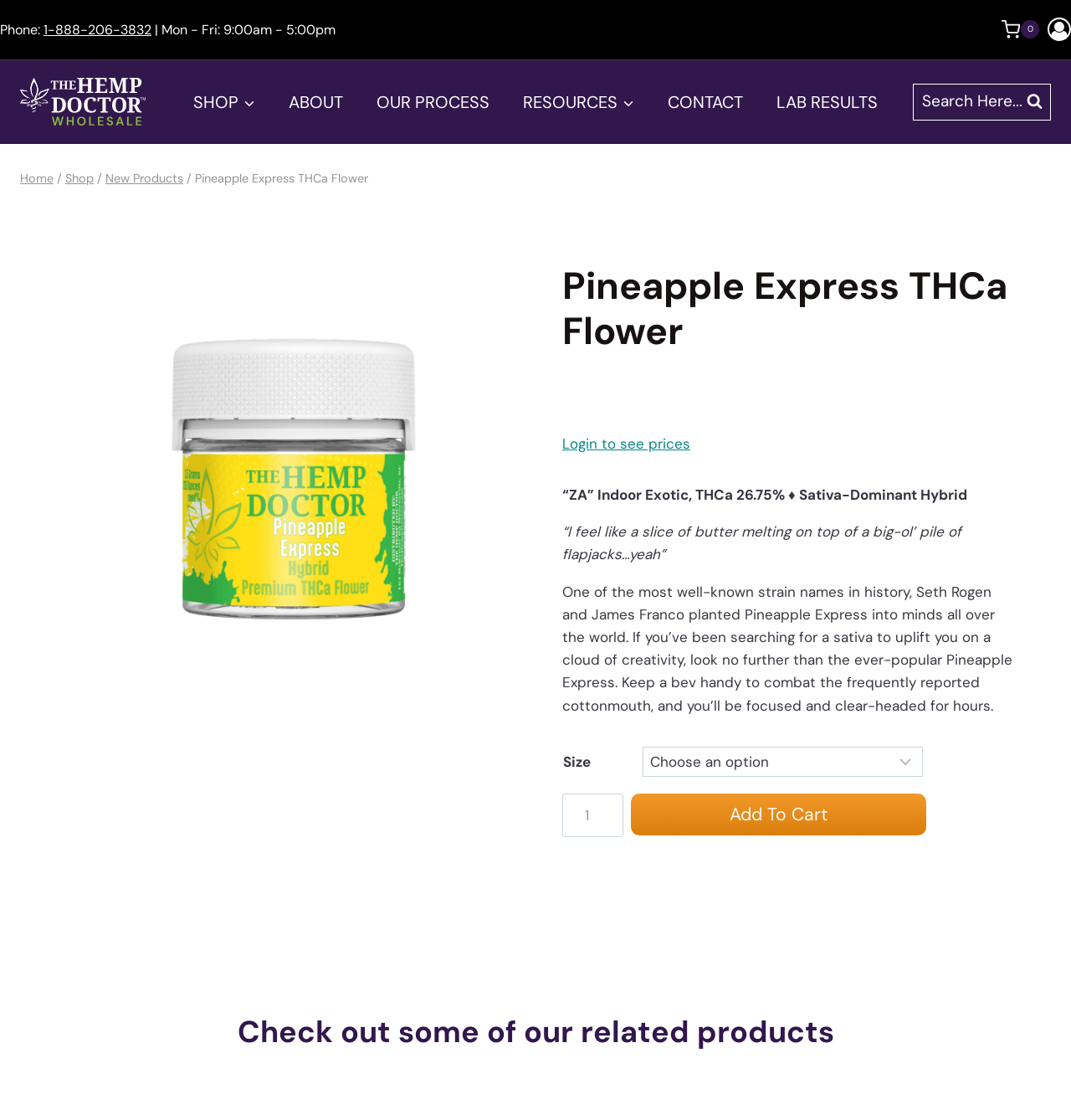Given the element description "“This many ✌️”", identify the bounding box of the corresponding UI element.

None